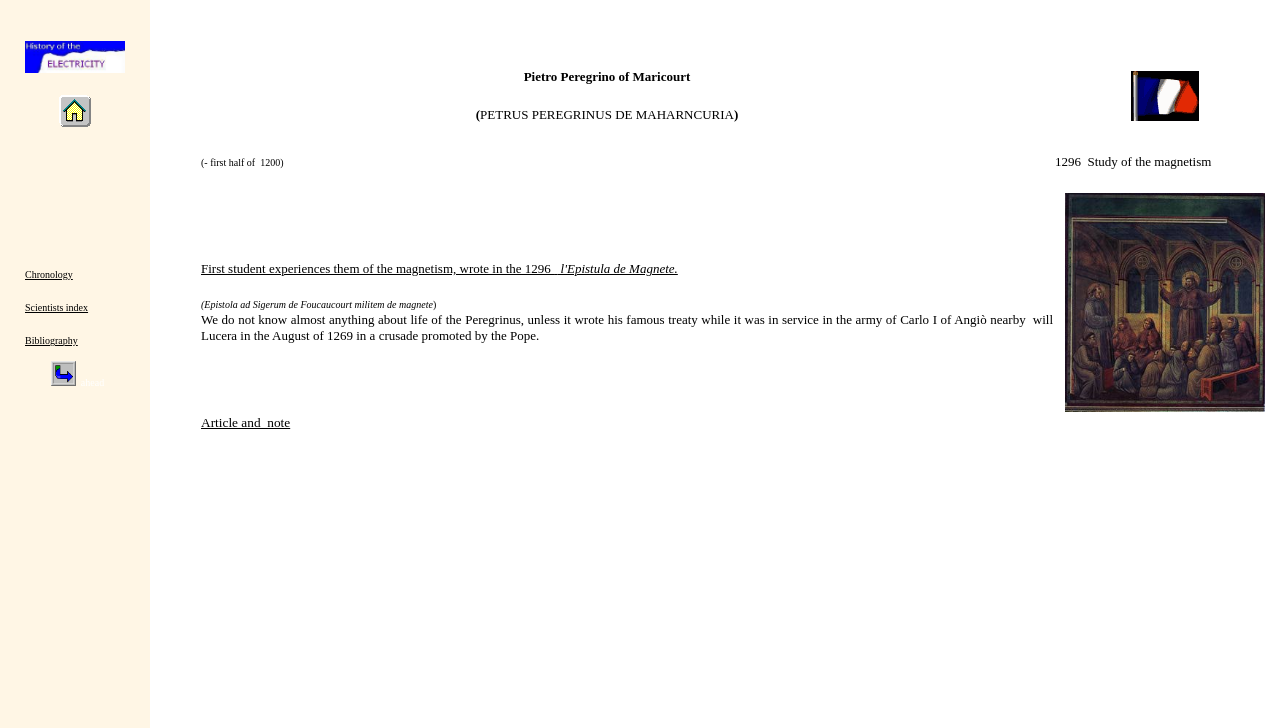Please examine the image and provide a detailed answer to the question: What is the topic of the webpage?

The topic of the webpage can be inferred from the content of the table on the right side of the webpage, which appears to contain a history of electricity. The heading 'Pietro Peregrino of Maricourt (PETRUS PEREGRINUS DE MAHARNCURIA)' also suggests that the webpage is focused on the history of electricity, specifically in relation to Pietro Peregrino.